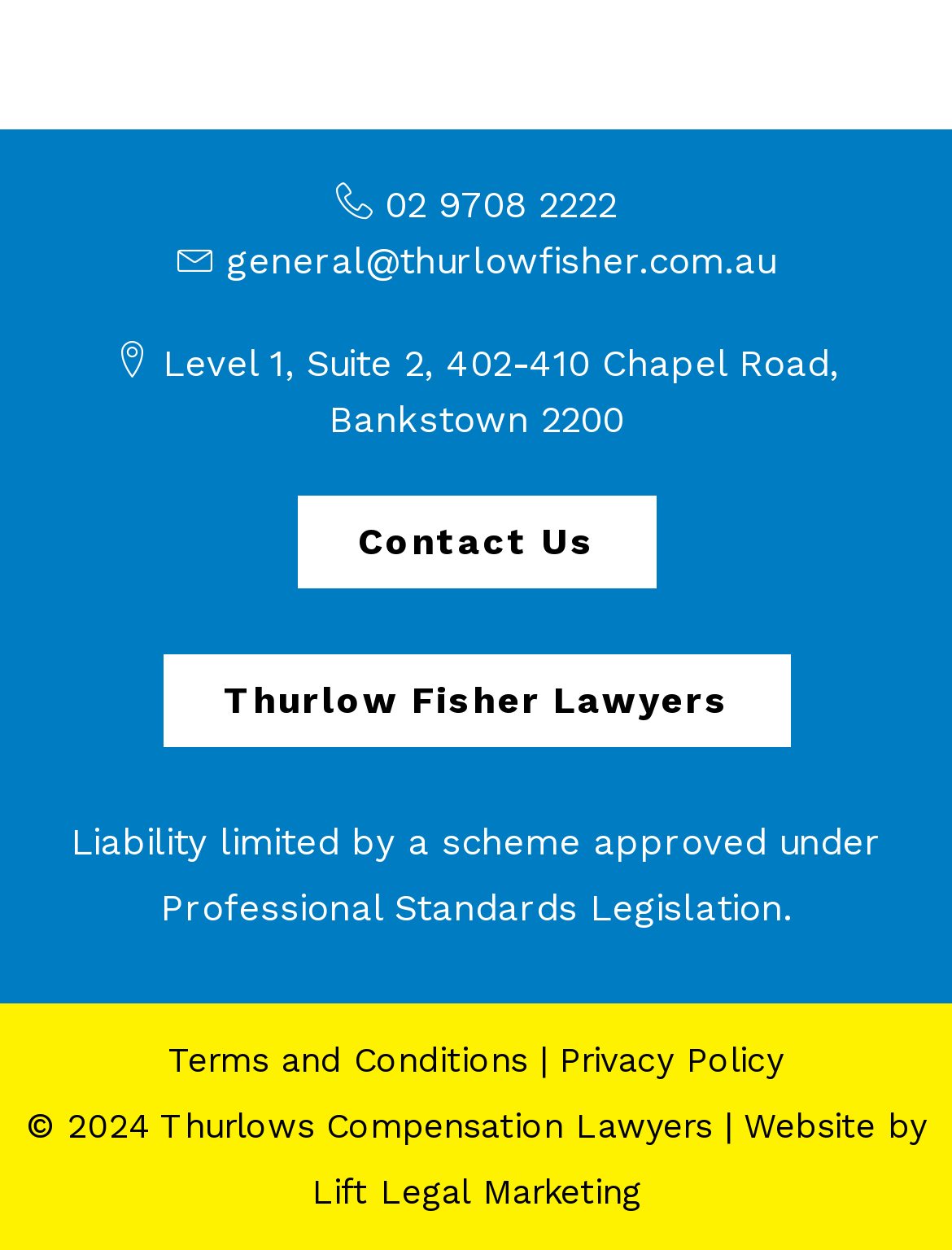What is the address of Thurlow Fisher Lawyers?
Answer the question with a thorough and detailed explanation.

I found the address by looking at the StaticText element with the text 'Level 1, Suite 2, 402-410 Chapel Road, Bankstown 2200' which is located at the top of the webpage, indicating it's the address of the law firm.